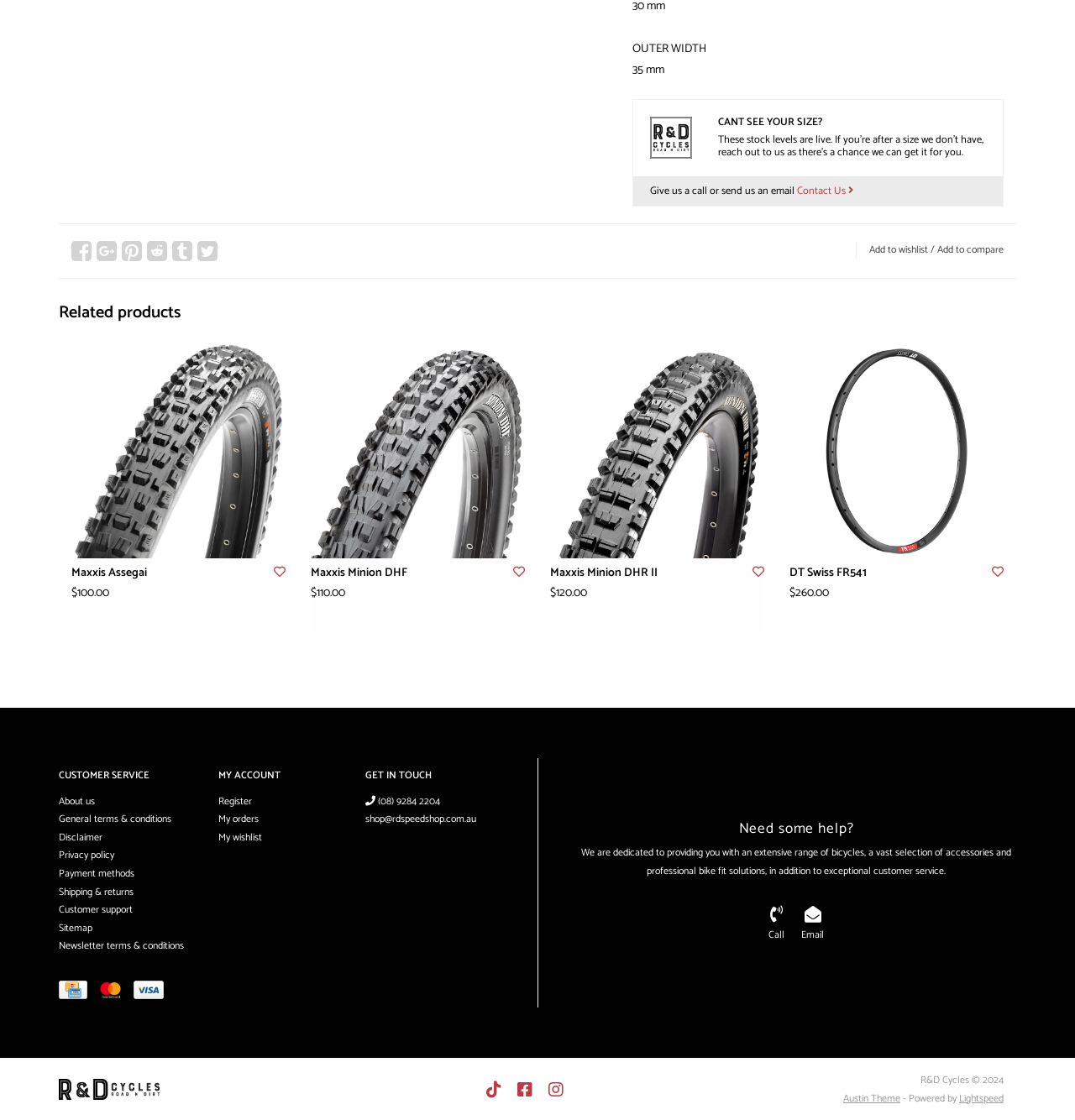What is the price of the MAXXIS Maxxis Assegai product?
Using the visual information from the image, give a one-word or short-phrase answer.

$100.00